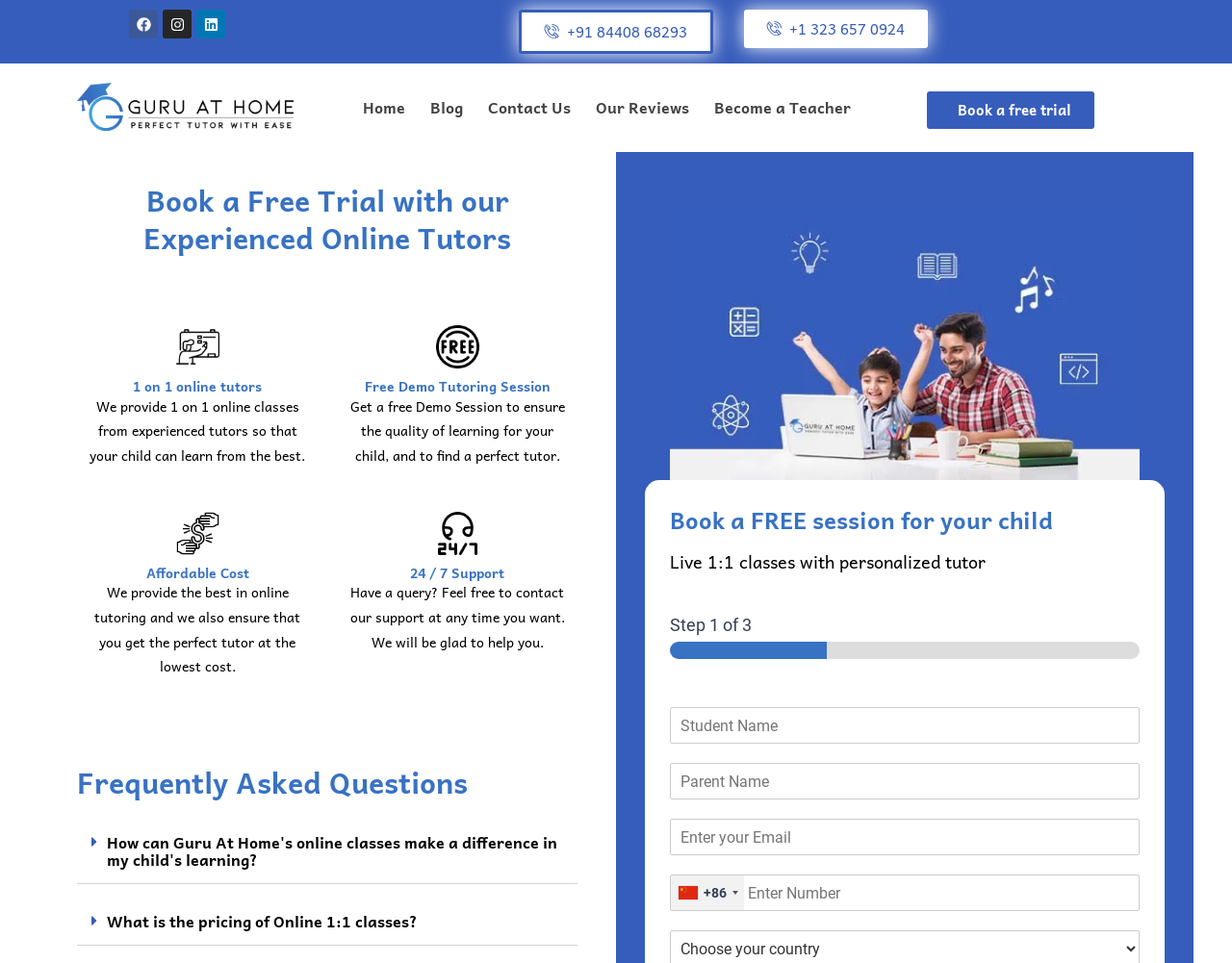How many steps are involved in booking a free session?
Please answer the question as detailed as possible based on the image.

The webpage has a section 'Book a FREE session for your child' which involves three steps, as indicated by the 'Step 1 of 3' text, although the other two steps are not explicitly mentioned.